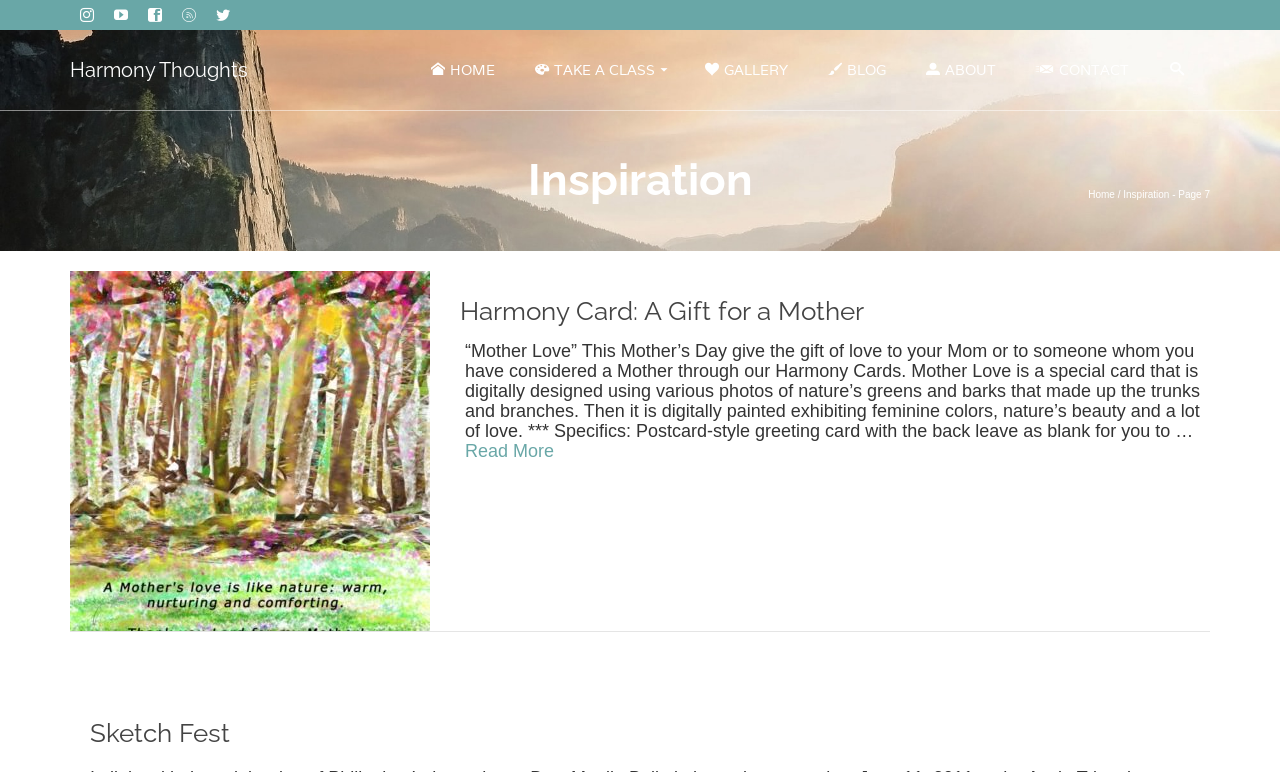Please respond in a single word or phrase: 
What is the first link on the top left?

Harmony Thoughts